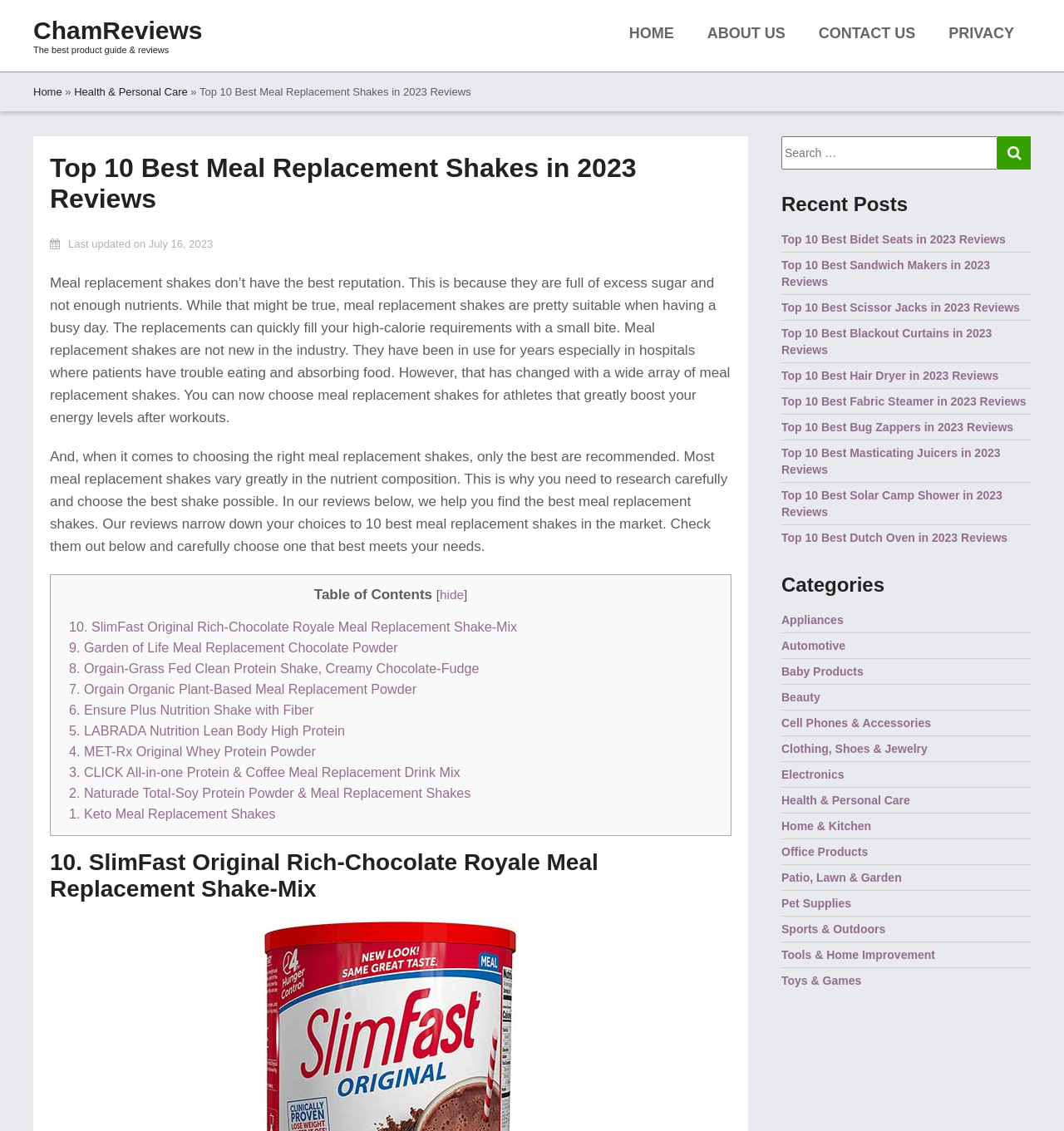Can you identify and provide the main heading of the webpage?

Top 10 Best Meal Replacement Shakes in 2023 Reviews